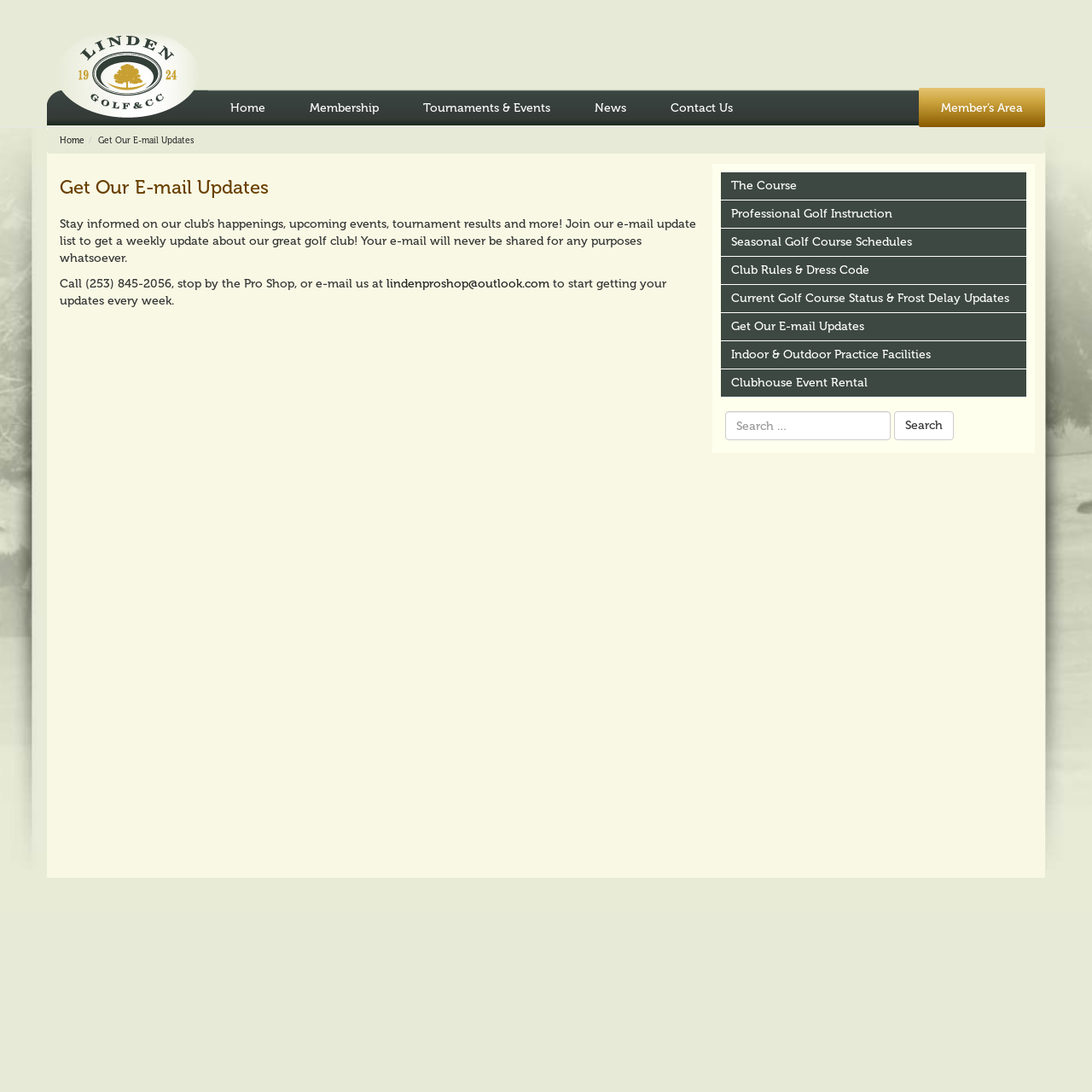Predict the bounding box coordinates of the UI element that matches this description: "Club Rules & Dress Code". The coordinates should be in the format [left, top, right, bottom] with each value between 0 and 1.

[0.66, 0.235, 0.94, 0.26]